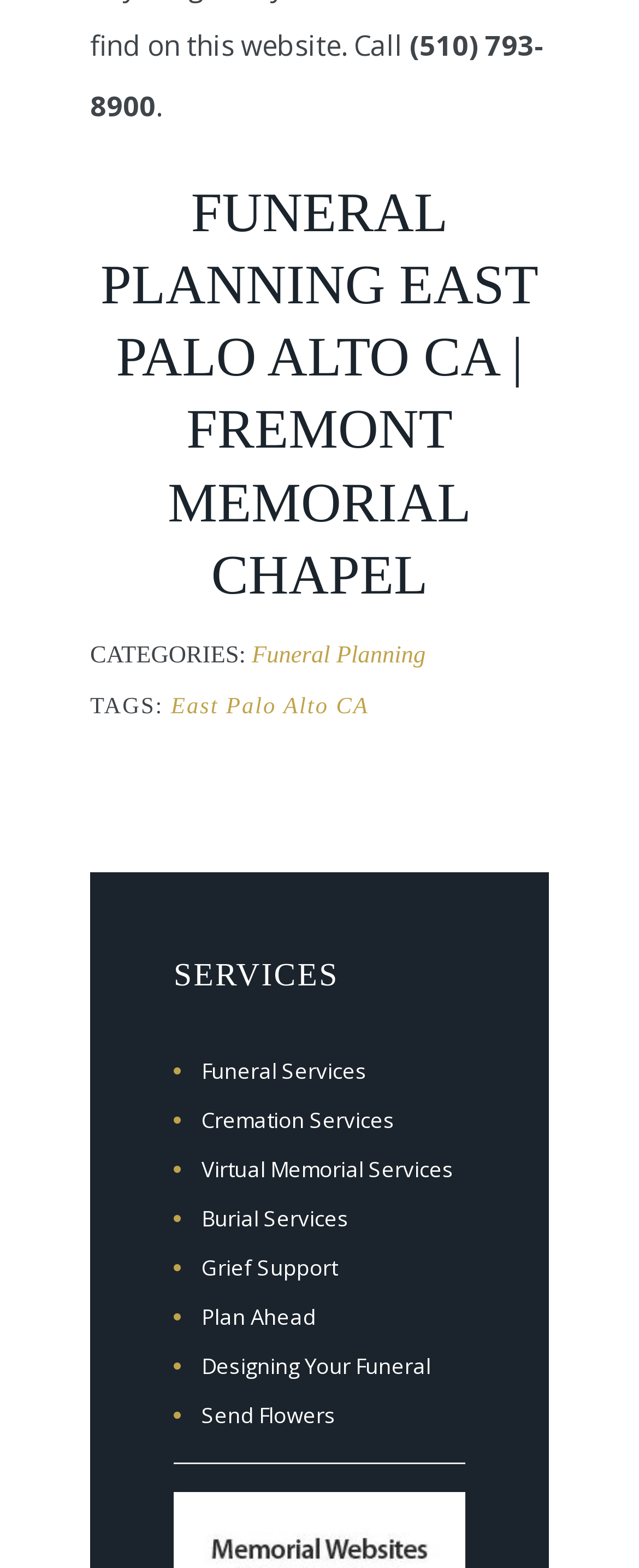Please examine the image and provide a detailed answer to the question: What is the second service listed under 'SERVICES'?

The 'SERVICES' heading is located at [0.272, 0.609, 0.728, 0.636]. Under this heading, the second link is 'Cremation Services' with a bounding box of [0.305, 0.705, 0.618, 0.724].